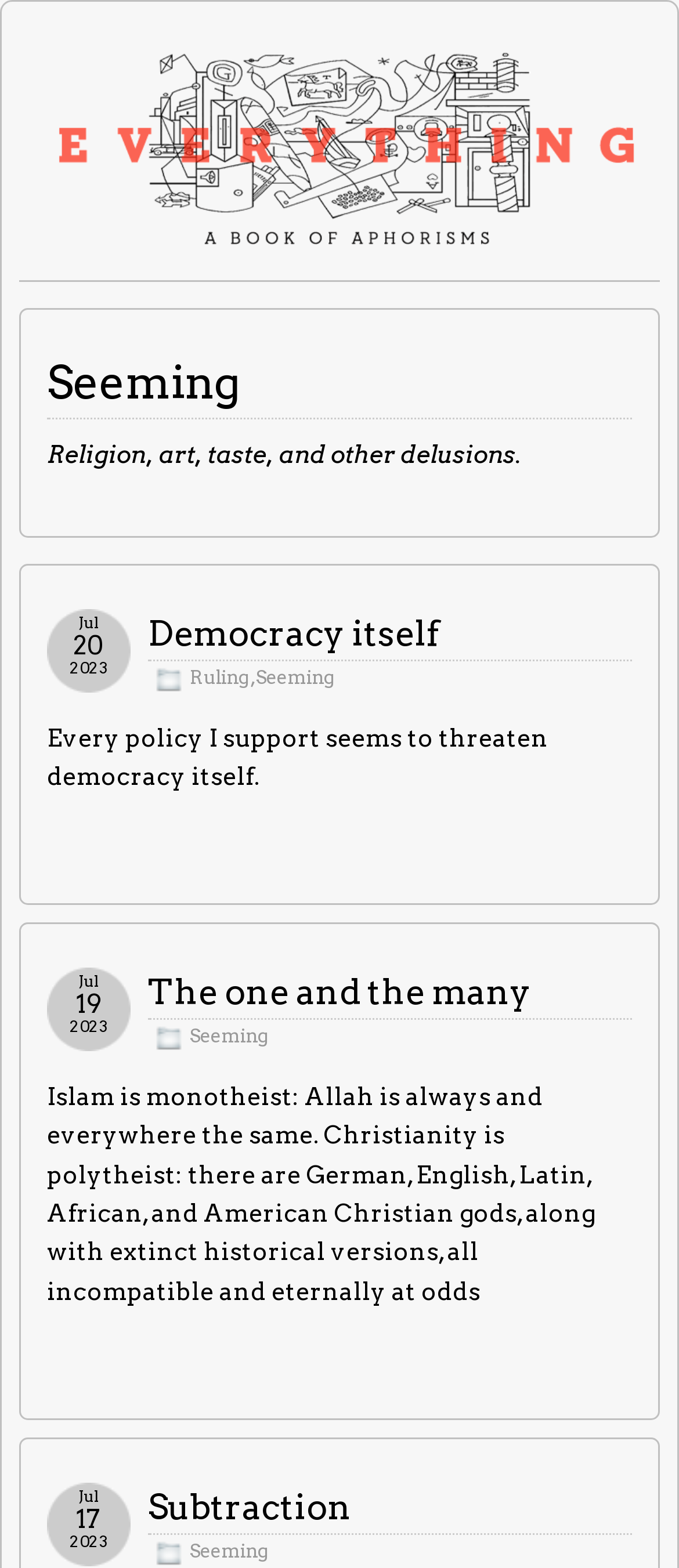Determine the bounding box coordinates for the clickable element to execute this instruction: "Click on the 'Everything' link". Provide the coordinates as four float numbers between 0 and 1, i.e., [left, top, right, bottom].

[0.028, 0.12, 0.972, 0.173]